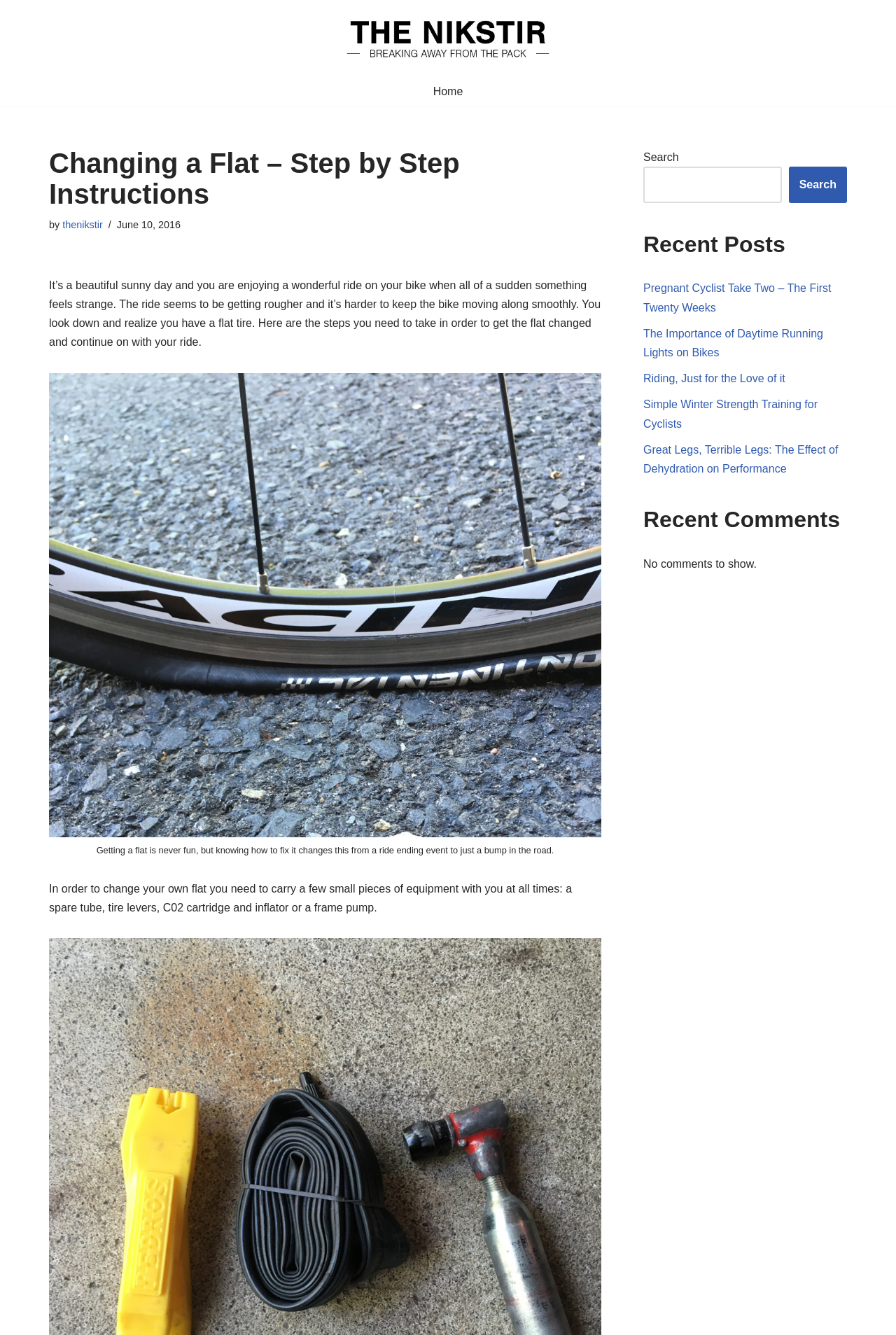Please find the bounding box coordinates of the section that needs to be clicked to achieve this instruction: "Skip to content".

[0.0, 0.017, 0.023, 0.027]